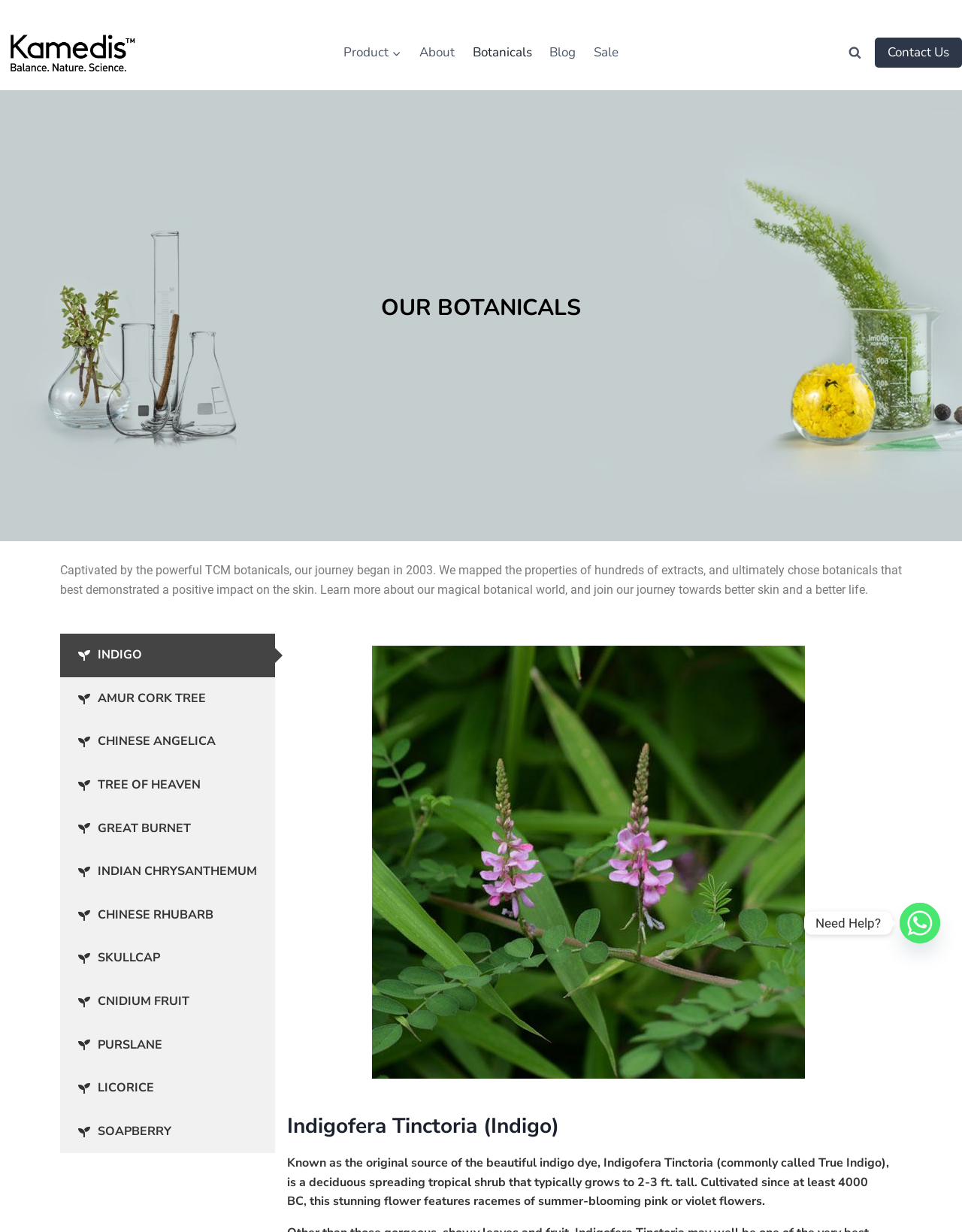Identify the bounding box coordinates of the clickable region required to complete the instruction: "Click on the 'Product' link". The coordinates should be given as four float numbers within the range of 0 and 1, i.e., [left, top, right, bottom].

[0.348, 0.028, 0.426, 0.057]